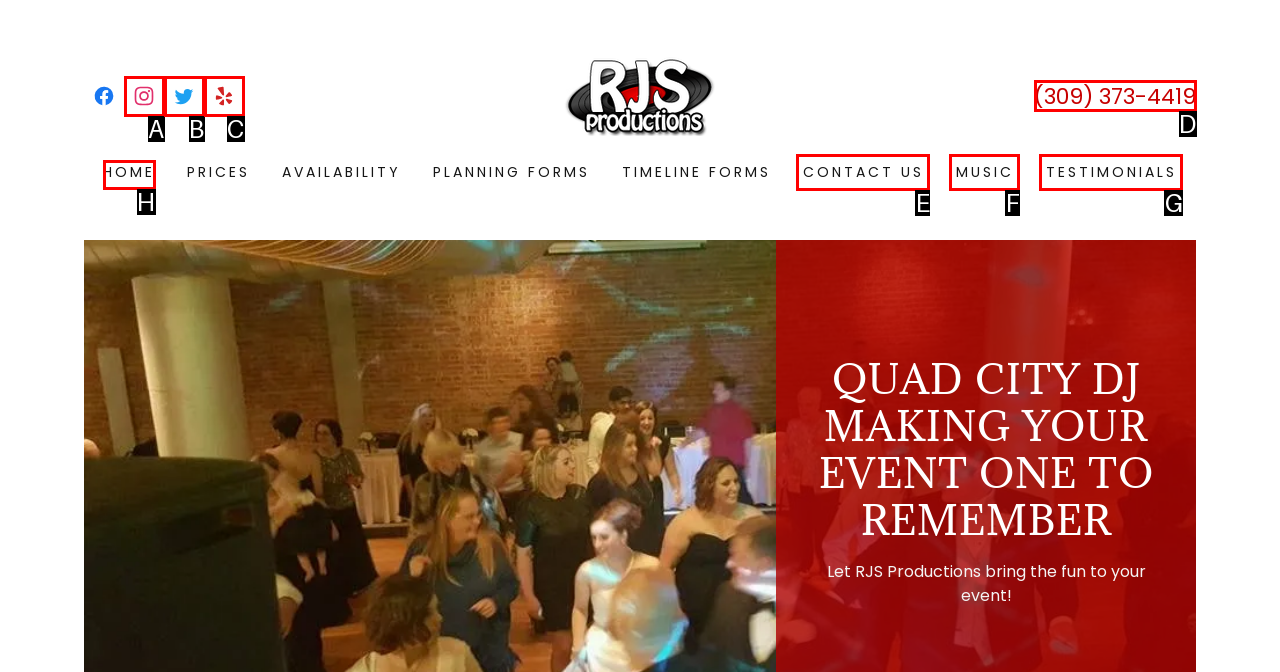Determine which HTML element matches the given description: Home. Provide the corresponding option's letter directly.

H